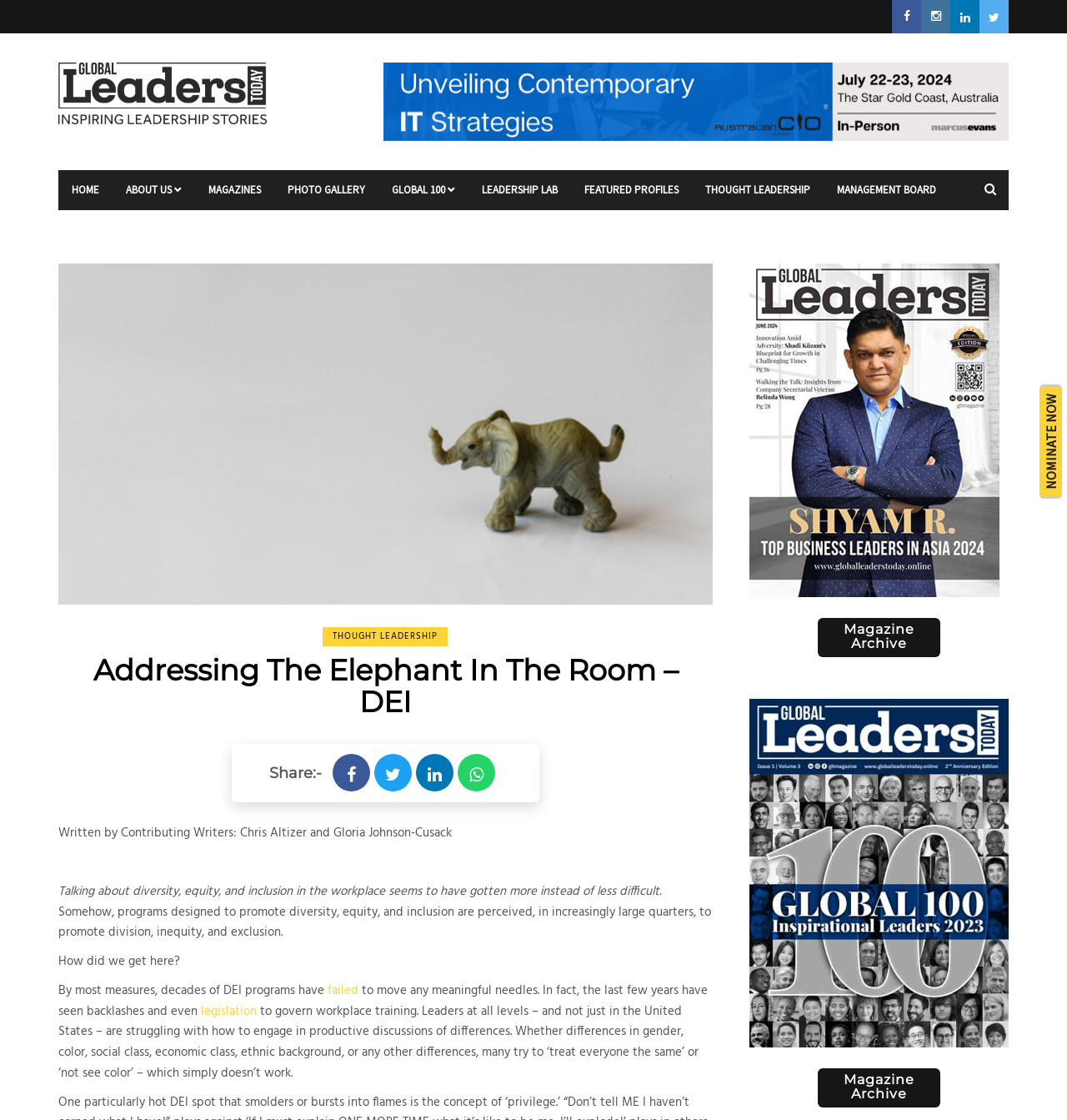Please determine the bounding box coordinates of the element's region to click in order to carry out the following instruction: "Go to home page". The coordinates should be four float numbers between 0 and 1, i.e., [left, top, right, bottom].

[0.055, 0.152, 0.105, 0.187]